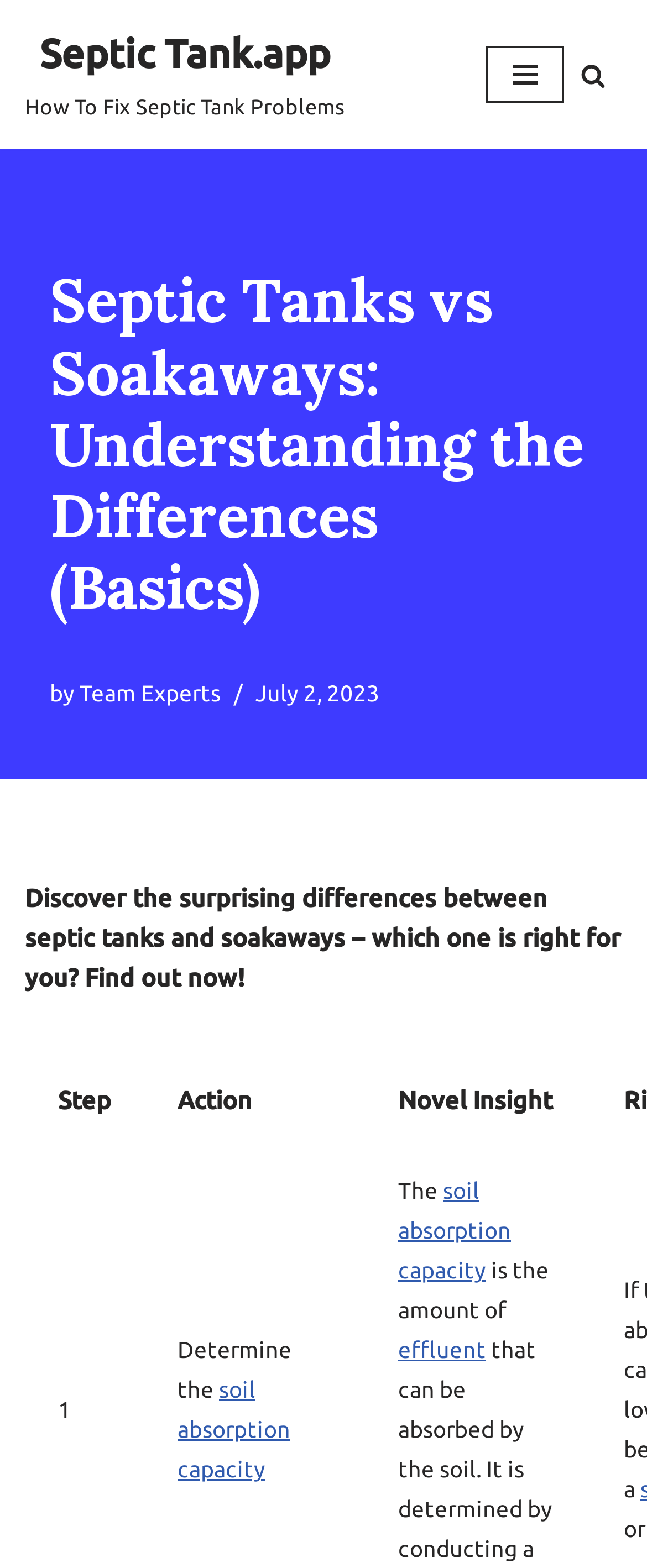Find the bounding box of the web element that fits this description: "effluent".

[0.615, 0.853, 0.751, 0.87]